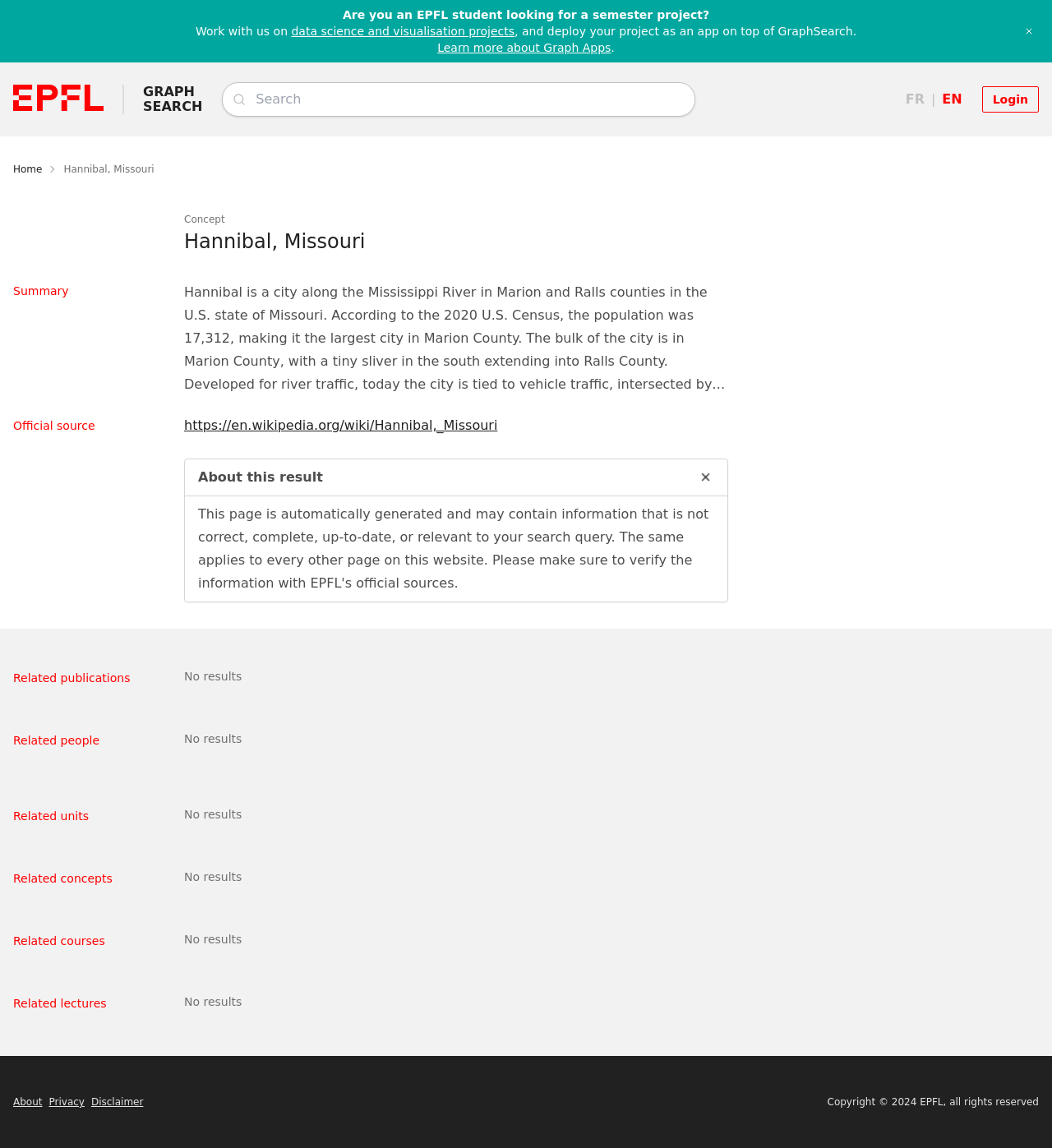Can you look at the image and give a comprehensive answer to the question:
What is the language of the webpage?

The answer can be inferred from the language of the text on the webpage. Although there are links to switch to other languages, such as French, the default language of the webpage is English.